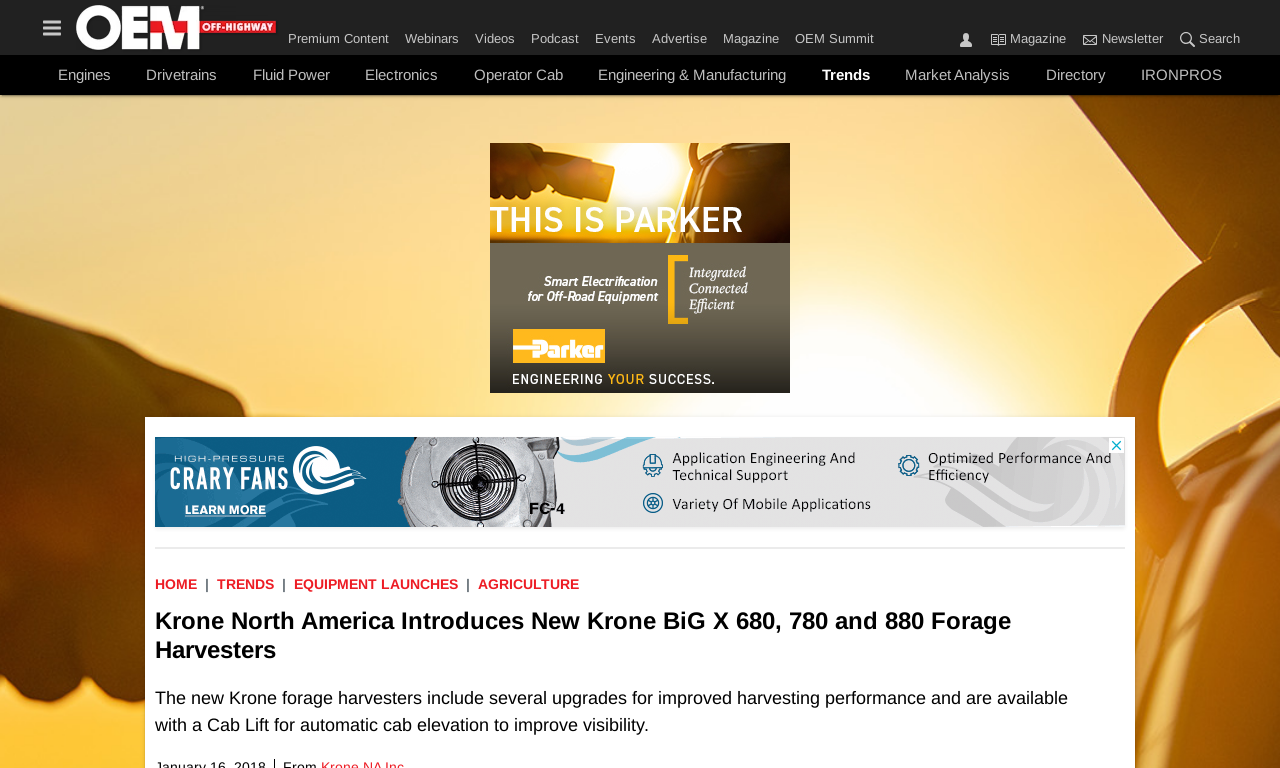What type of equipment is being launched?
Please provide a full and detailed response to the question.

The webpage is about Krone North America introducing new Krone BiG X 680, 780 and 880 Forage Harvesters, so the type of equipment being launched is forage harvesters.